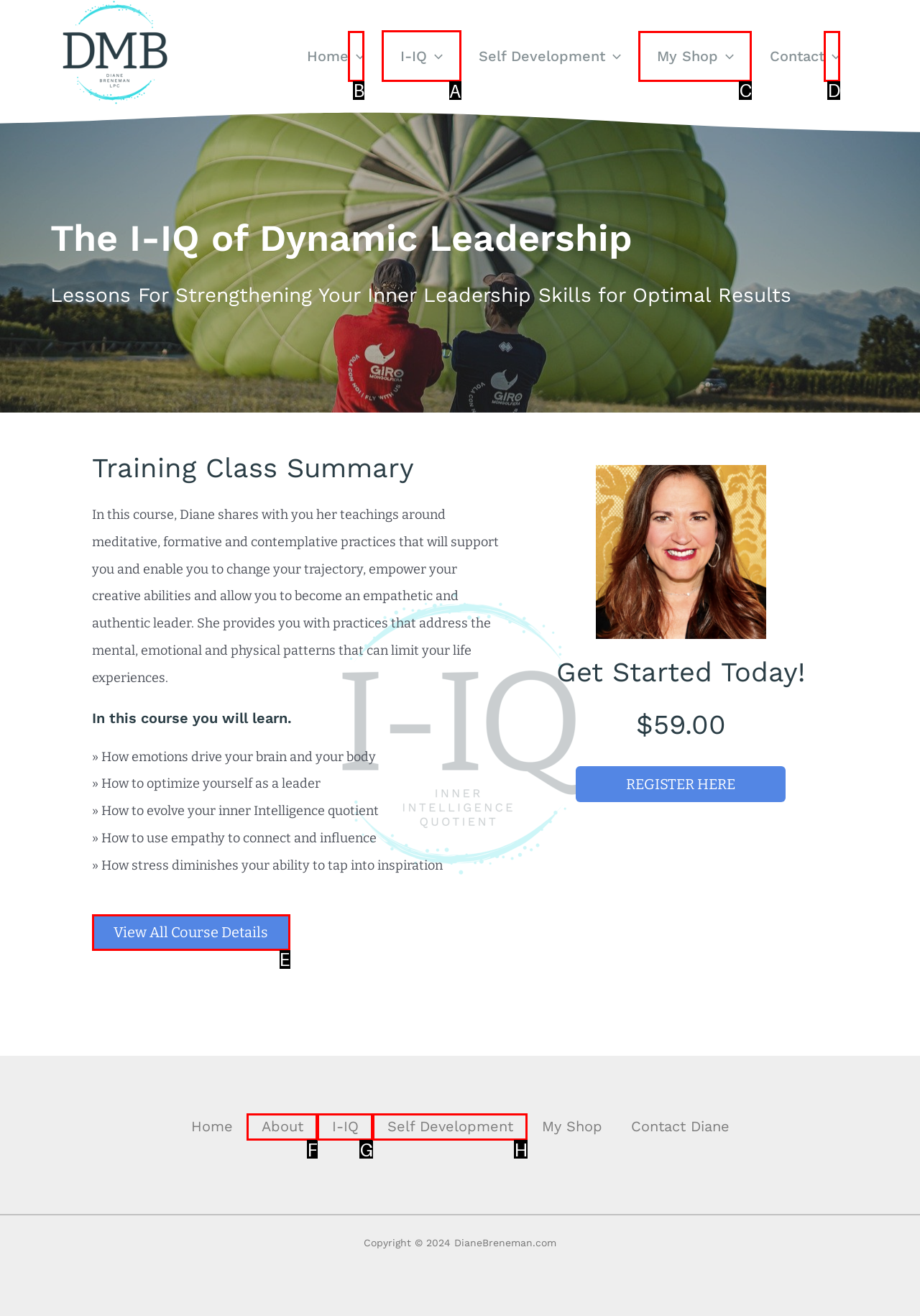Determine the letter of the element you should click to carry out the task: Visit the 'Testimonials' page
Answer with the letter from the given choices.

None